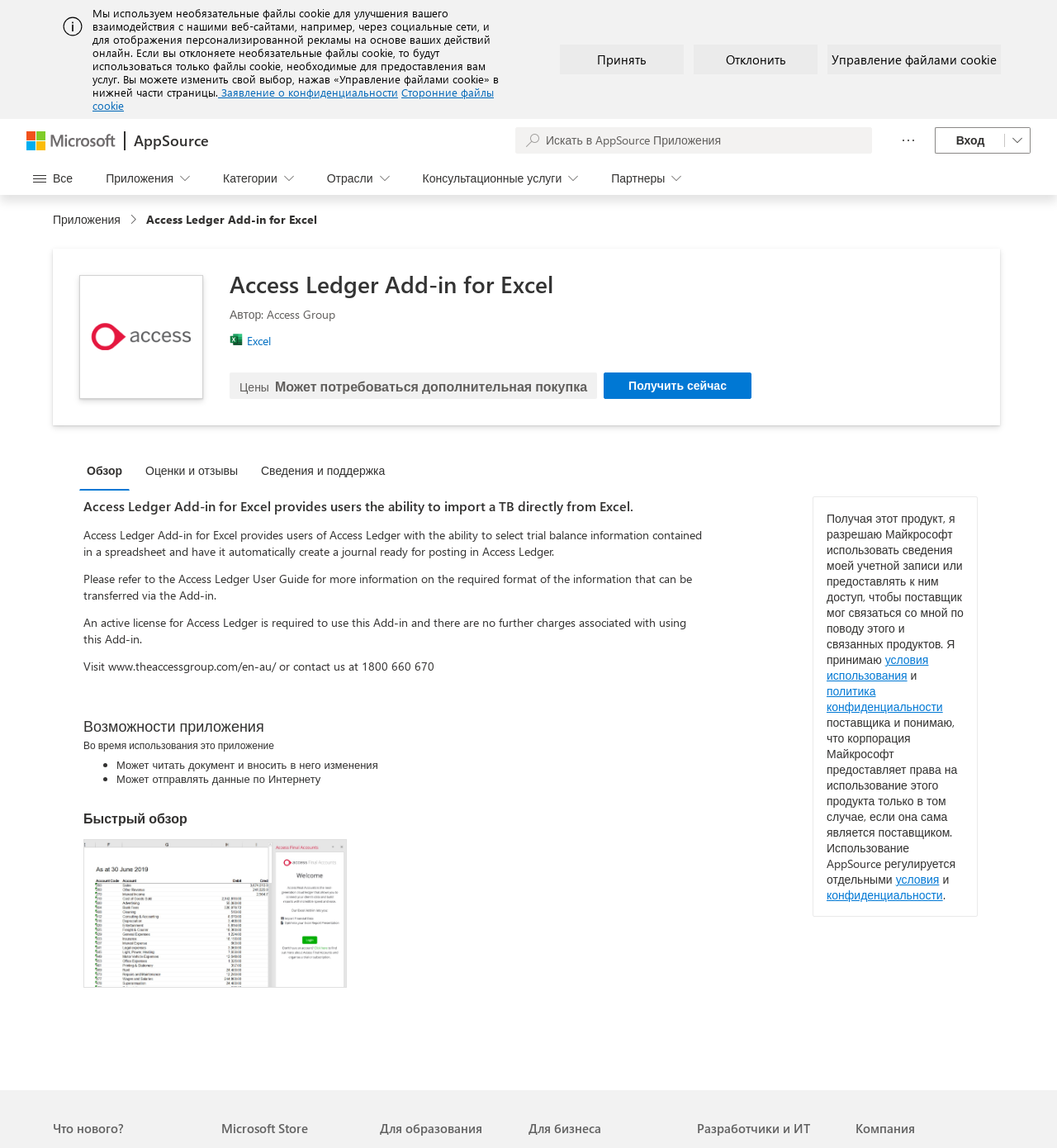Locate the bounding box coordinates of the item that should be clicked to fulfill the instruction: "Log in".

[0.884, 0.111, 0.975, 0.134]